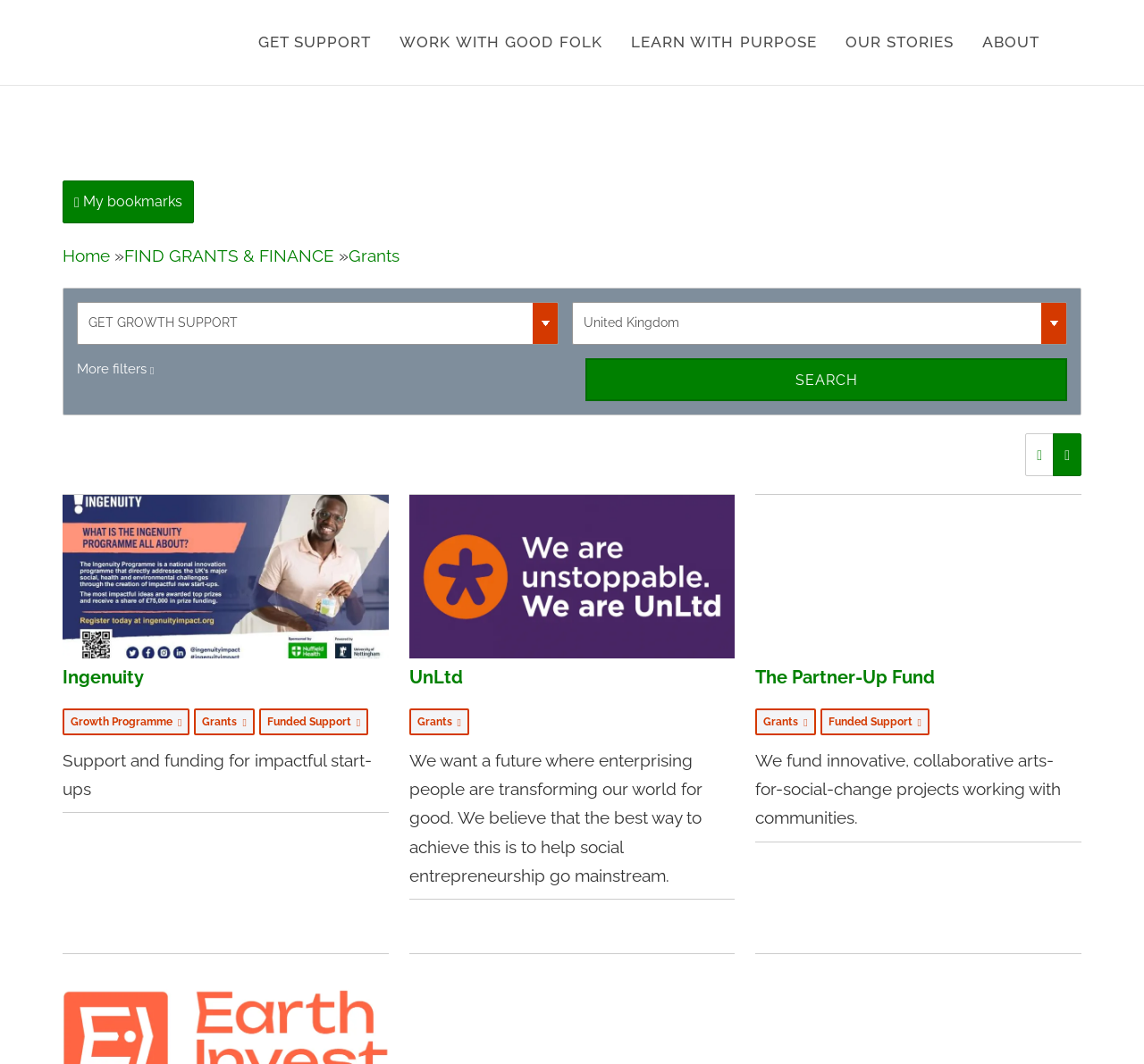Produce a meticulous description of the webpage.

The webpage is titled "Robot Challenge Screen" and appears to be a grants search page. At the top left, there is an "Everyday People Logo" image, followed by a navigation menu with links to "GET SUPPORT", "WORK WITH GOOD FOLK", "LEARN WITH PURPOSE", "OUR STORIES", and "ABOUT". Below the navigation menu, there is a secondary navigation menu with links to "Home", "FIND GRANTS & FINANCE", and "Grants".

On the left side of the page, there are two comboboxes and a "SEARCH" button. Below the search button, there is a link to "More filters" and a group of links to switch between "List View" and "Grid View".

The main content of the page is divided into three sections, each containing an article with a figure, a heading, and some links. The first article is about "Ingenuity" and has links to "Growth Programme", "Grants", and "Funded Support". The second article is about "UnLtd" and has a link to "Grants". The third article is about "The Partner-Up Fund" and has links to "Grants" and "Funded Support".

Each article has a "more info >>" link at the bottom, and there are also some generic "more info >>" links scattered throughout the page. The page also contains some static text describing the purpose of each grant program.